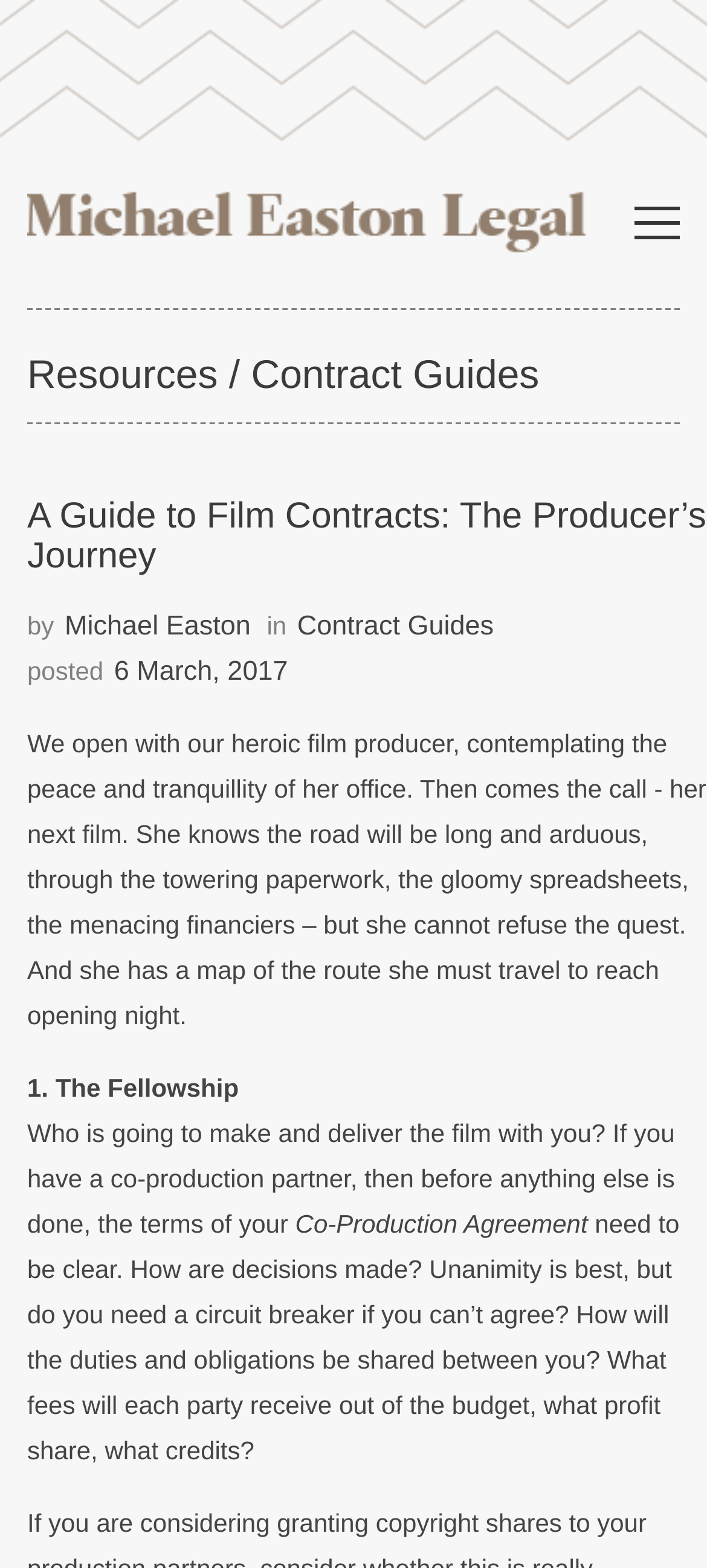Identify the text that serves as the heading for the webpage and generate it.

Resources / Contract Guides